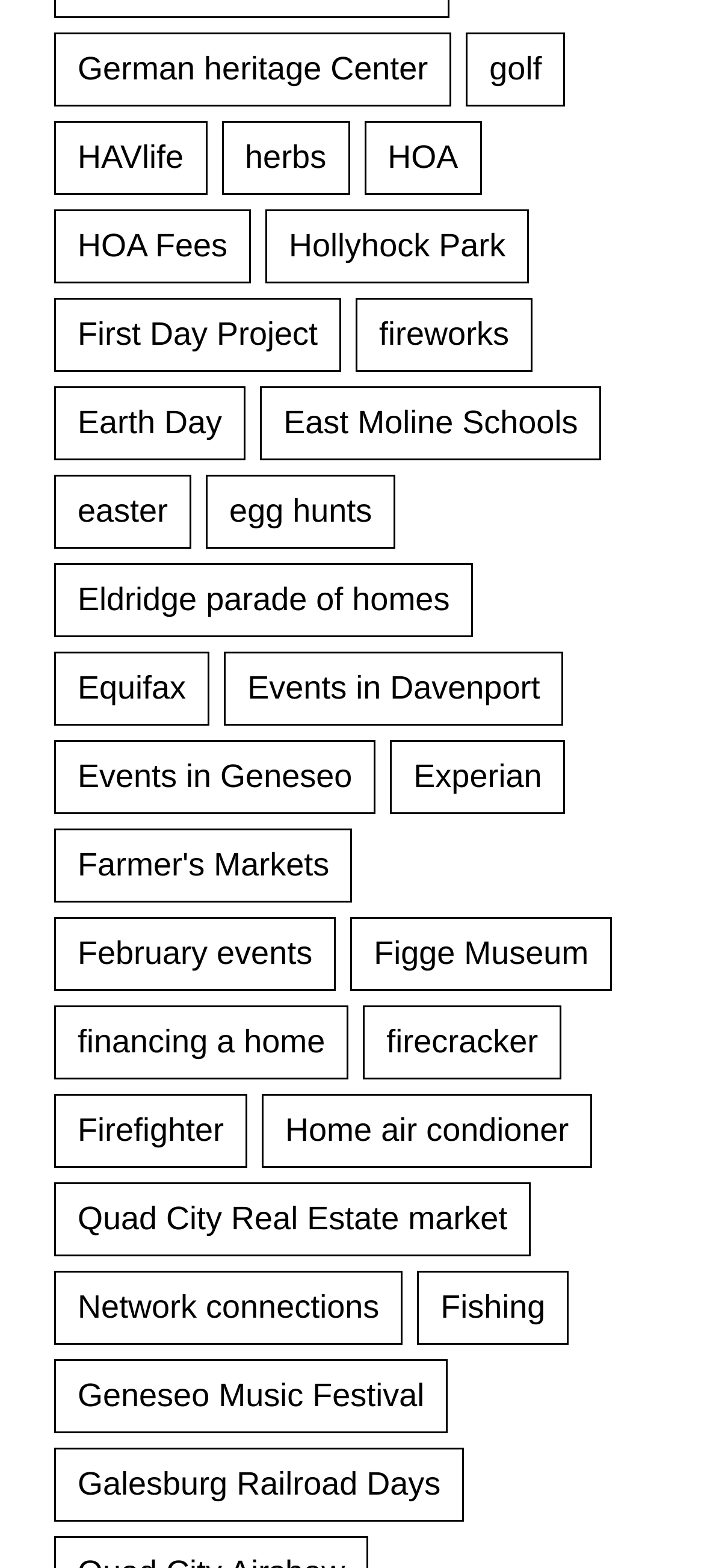Please identify the bounding box coordinates of the area that needs to be clicked to fulfill the following instruction: "Check out the Figge Museum."

[0.498, 0.585, 0.87, 0.632]